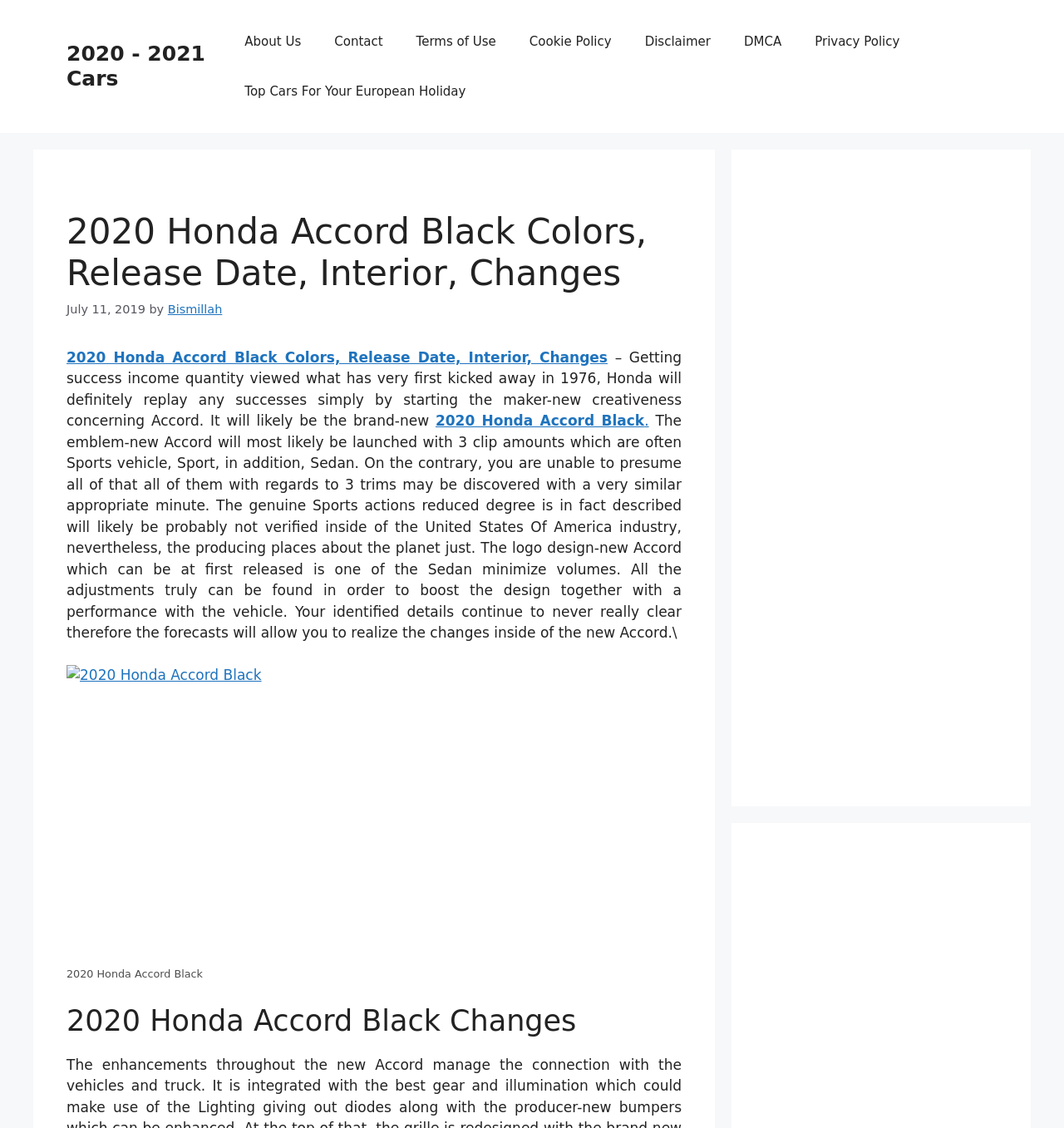Detail the webpage's structure and highlights in your description.

The webpage is about the 2020 Honda Accord, specifically its black colors, release date, interior, and changes. At the top, there is a banner with a link to the website "2020 - 2021 Cars". Below the banner, there is a navigation menu with links to various pages, including "About Us", "Contact", "Terms of Use", and more.

The main content of the page is divided into sections. The first section has a heading that reads "2020 Honda Accord Black Colors, Release Date, Interior, Changes" and is accompanied by a timestamp "July 11, 2019" and a link to the author "Bismillah". Below the heading, there is a brief introduction to the new Honda Accord, mentioning its success and the brand's plan to replay its successes.

The next section has a link to "2020 Honda Accord Black" and a detailed description of the new Accord, including its trim levels, design, and performance. The text is followed by an image of the 2020 Honda Accord Black, which is described by a figcaption.

Further down the page, there is a heading "2020 Honda Accord Black Changes" and a complementary section that contains an advertisement iframe. The page also has some empty space and a non-breaking space character at the bottom.

Overall, the webpage provides information about the 2020 Honda Accord, its features, and changes, along with an image of the car.